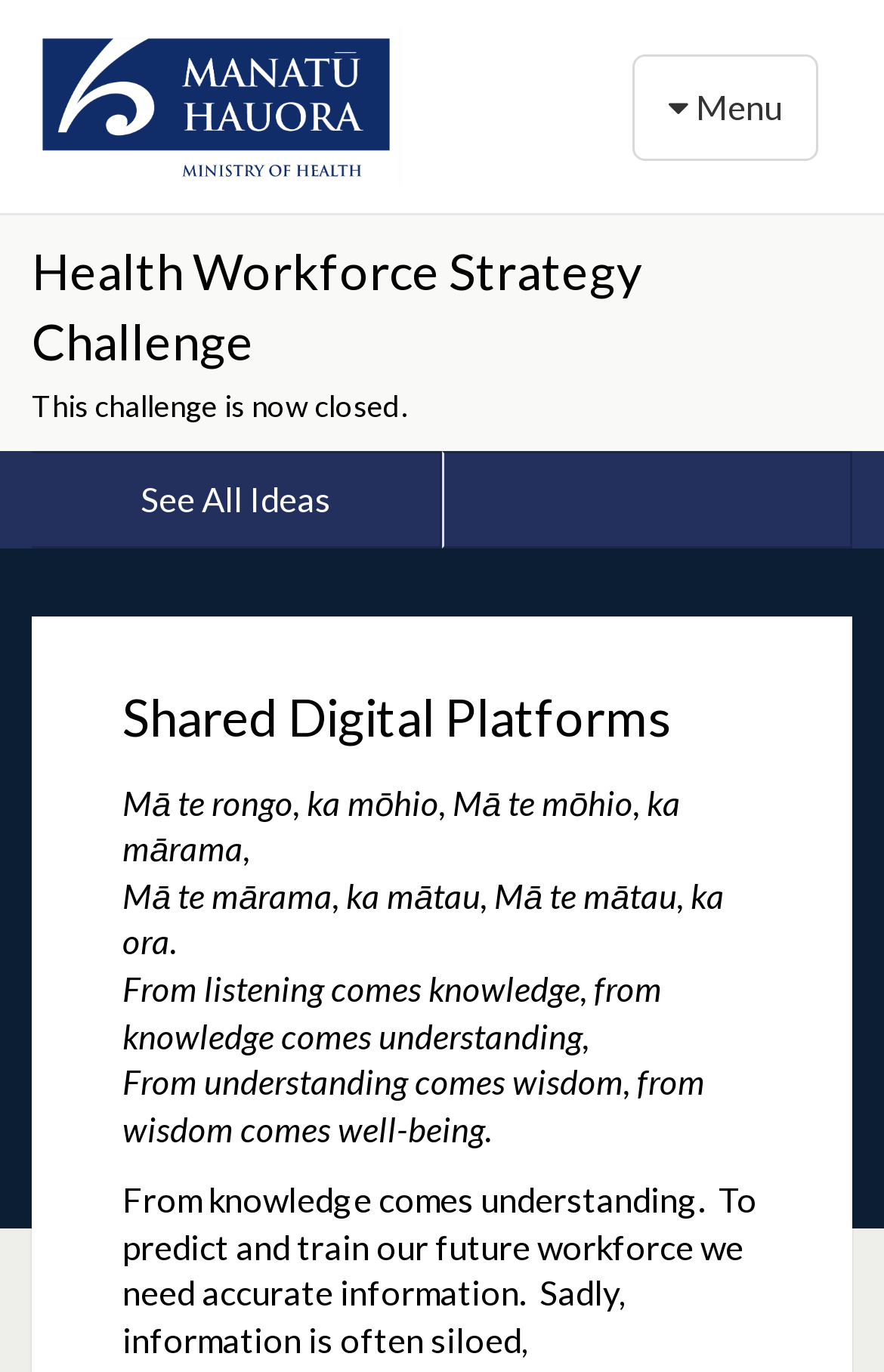Kindly respond to the following question with a single word or a brief phrase: 
Is the navigation menu expanded?

No